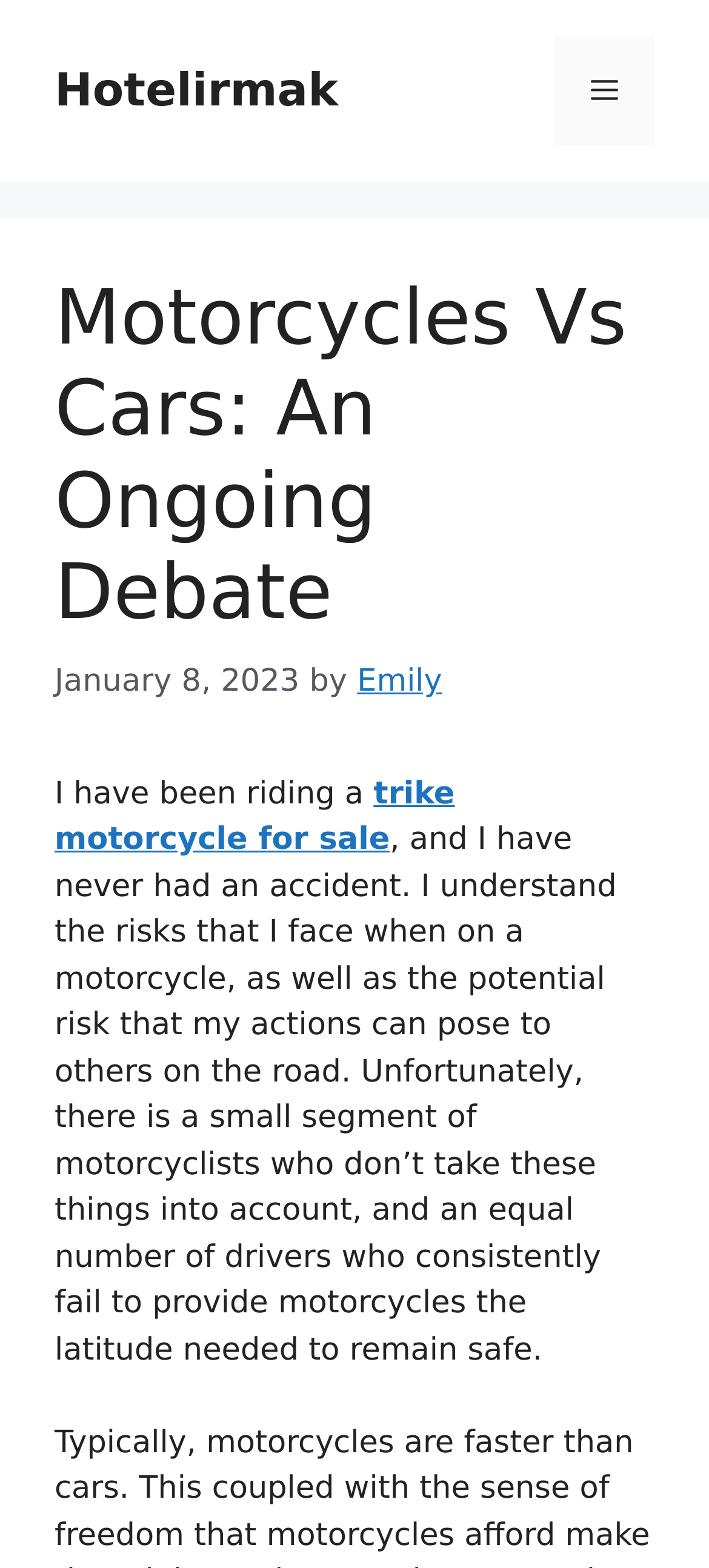What is the main topic of the article?
Using the information from the image, answer the question thoroughly.

The main topic of the article can be inferred from the header section of the webpage, which says 'Motorcycles Vs Cars: An Ongoing Debate'.